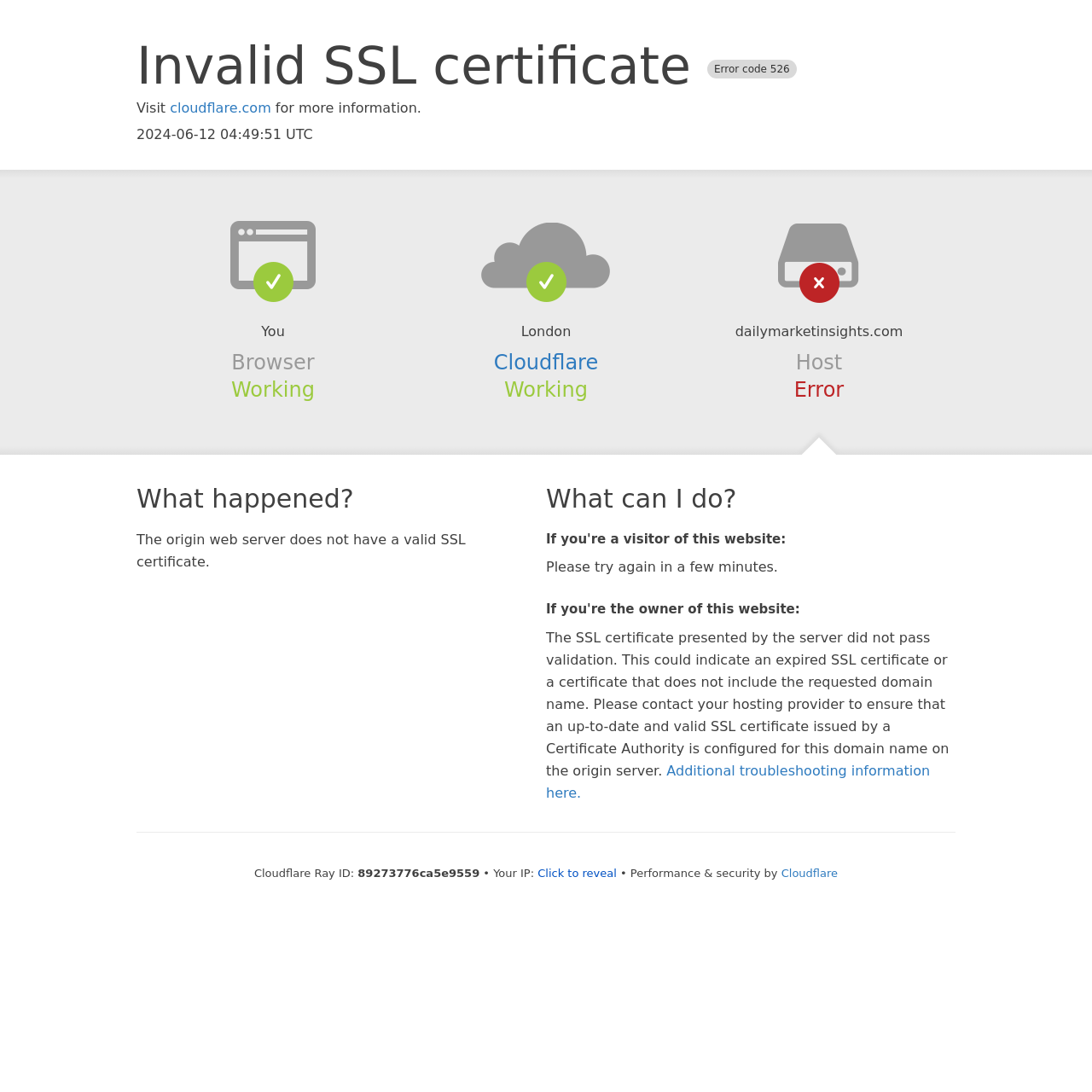What is the issue with the SSL certificate?
Answer the question with a single word or phrase derived from the image.

Invalid or expired